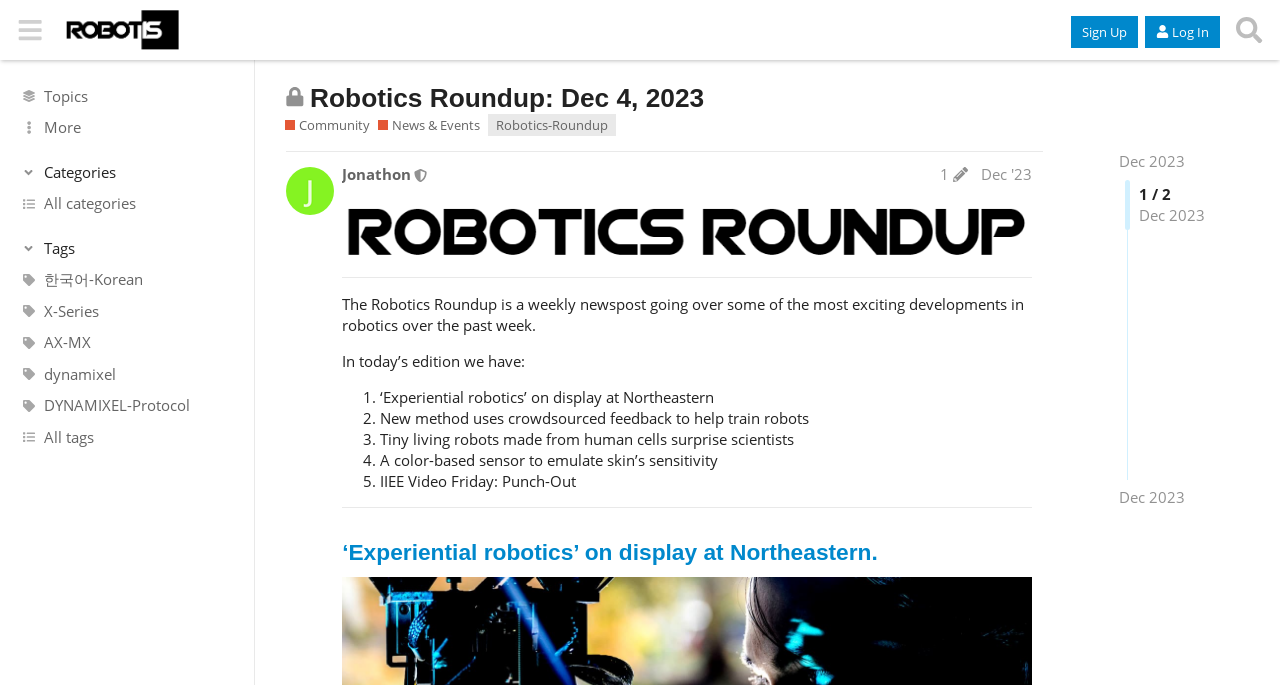Pinpoint the bounding box coordinates of the clickable element needed to complete the instruction: "View 'All categories'". The coordinates should be provided as four float numbers between 0 and 1: [left, top, right, bottom].

[0.0, 0.274, 0.199, 0.32]